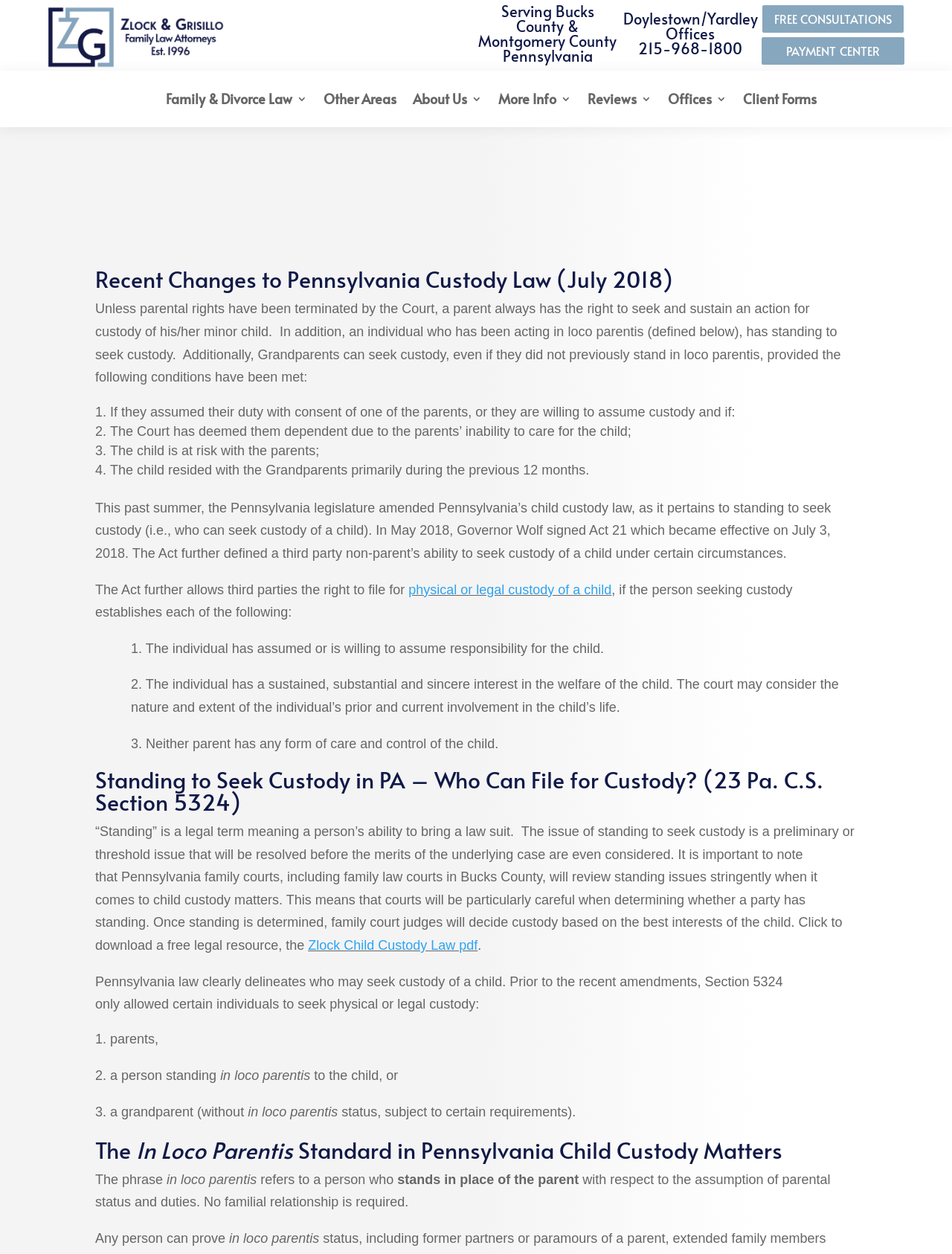Please extract and provide the main headline of the webpage.

Who Can File for Custody in Pennsylvania? As answered by a Bucks County, PA Custody Lawyer